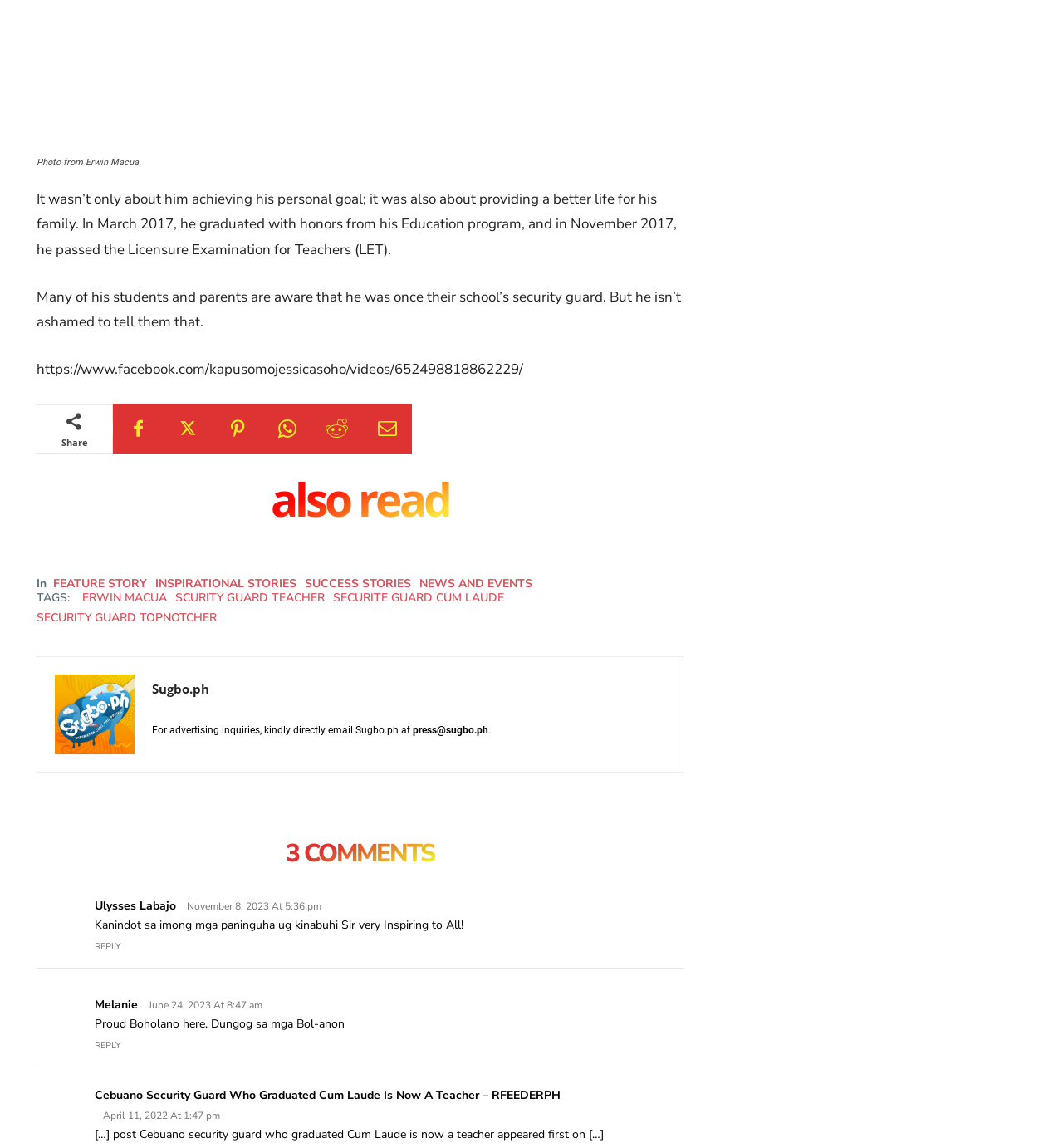Find the coordinates for the bounding box of the element with this description: "Security Guard Topnotcher".

[0.034, 0.531, 0.204, 0.545]